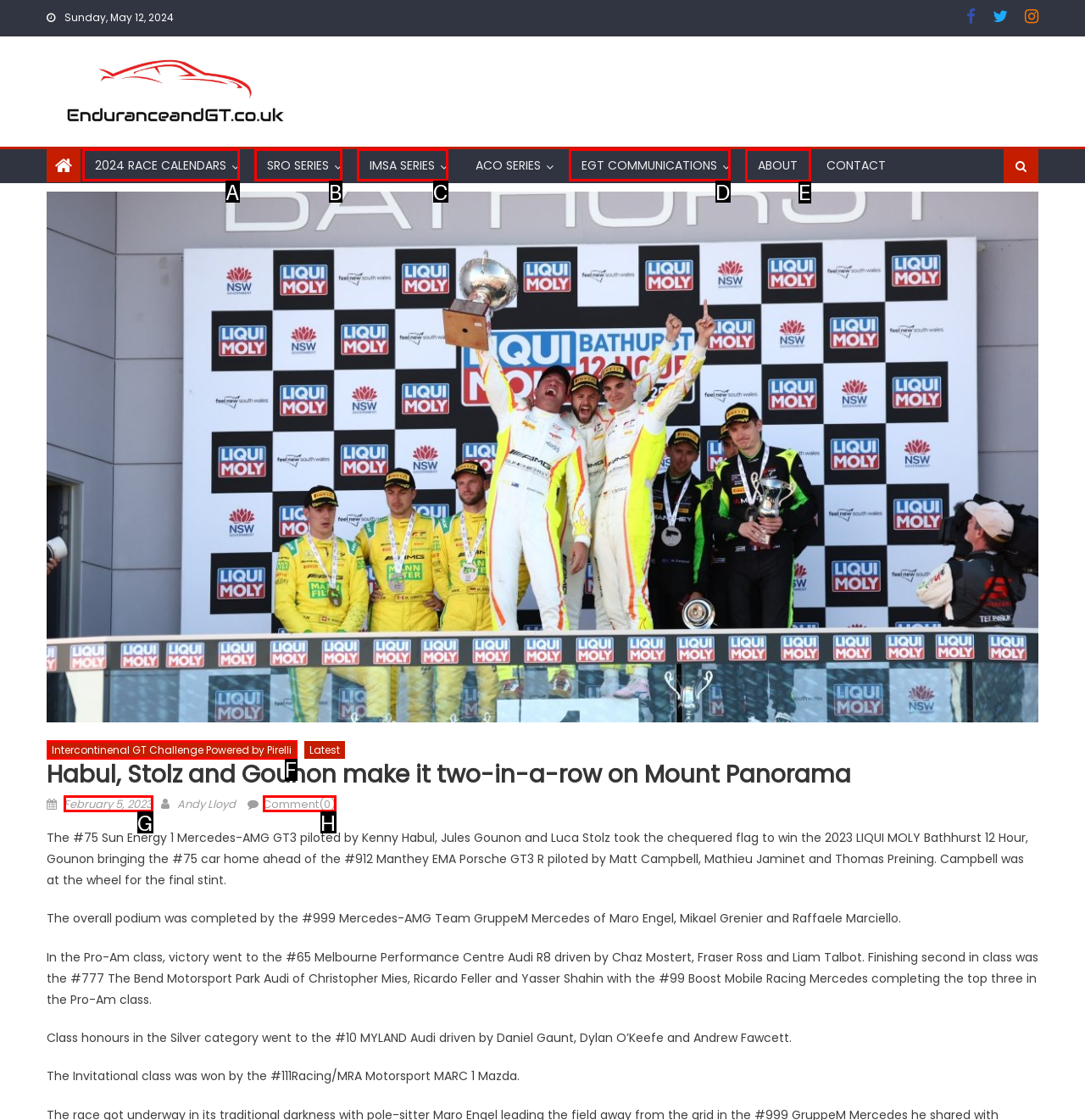For the task: Visit the ABOUT page, identify the HTML element to click.
Provide the letter corresponding to the right choice from the given options.

E